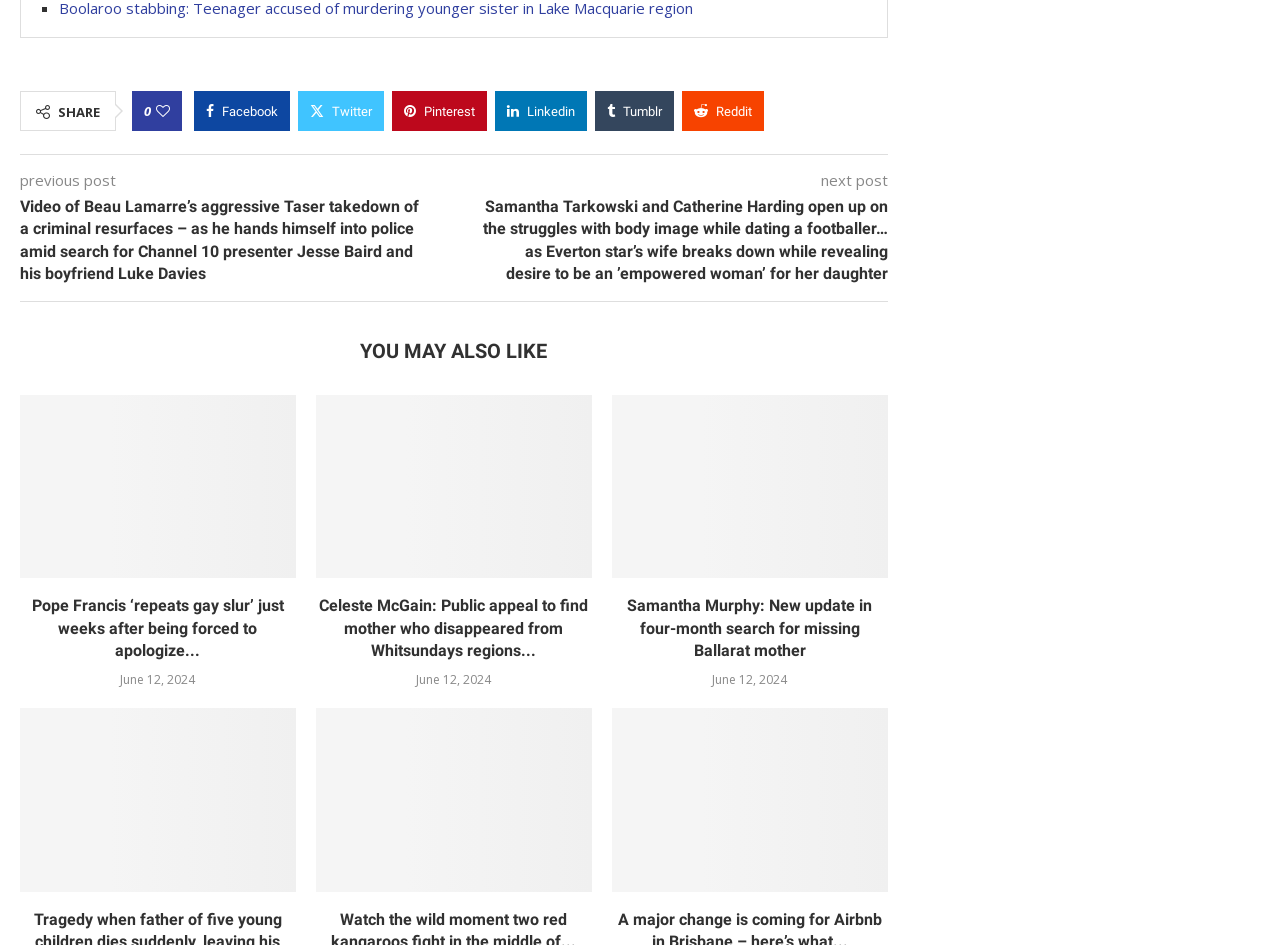Please identify the bounding box coordinates of the area that needs to be clicked to follow this instruction: "View the video of Beau Lamarre’s aggressive Taser takedown".

[0.016, 0.207, 0.355, 0.302]